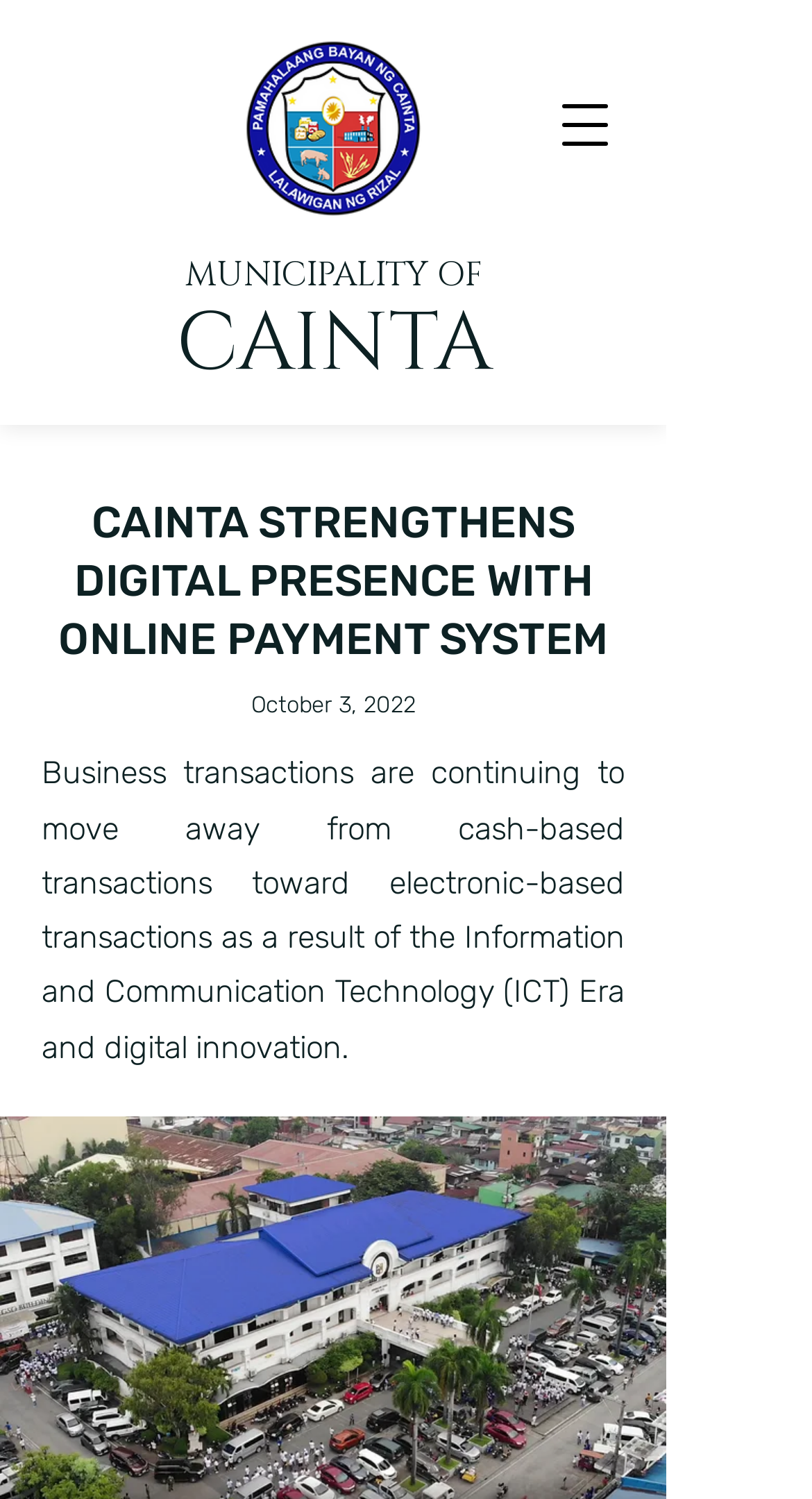What is the logo image file name?
Using the image, elaborate on the answer with as much detail as possible.

I found an image element with the content 'cainta logo high rest.png', which is likely to be the logo image file name.